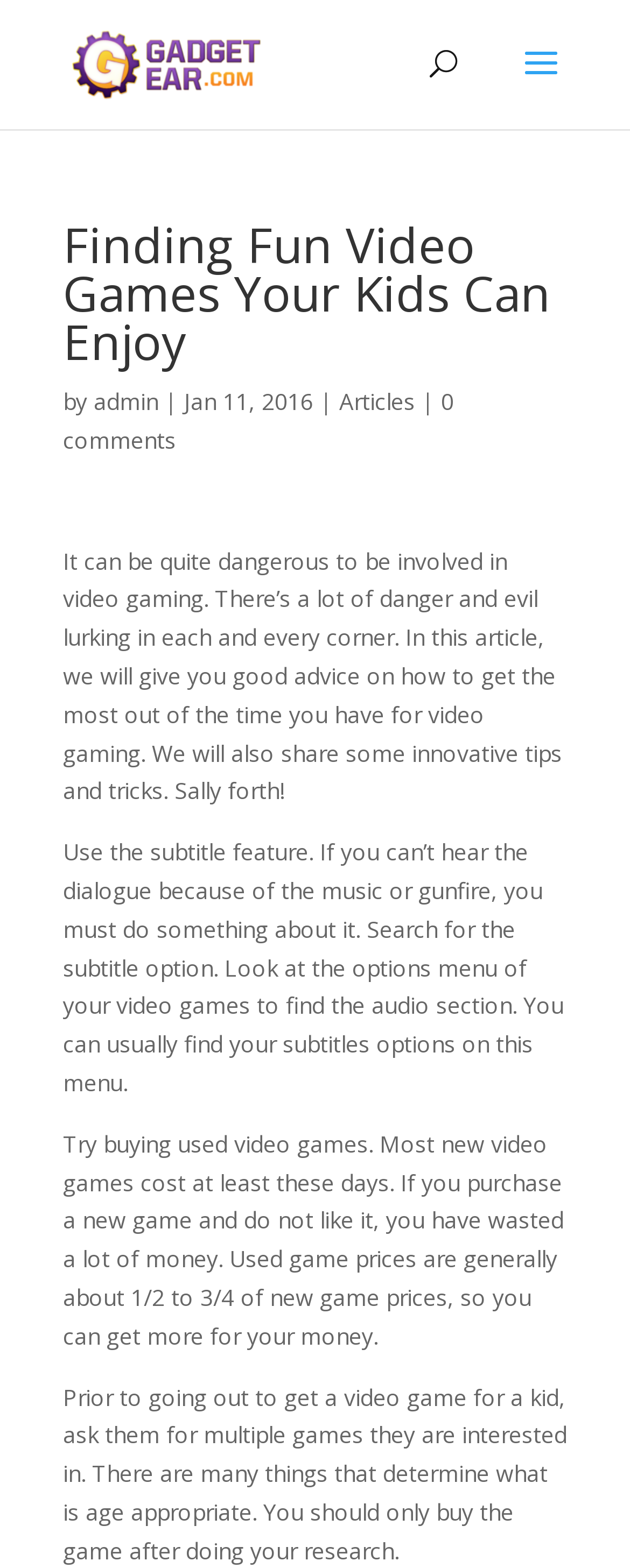What is the purpose of the subtitle feature?
Observe the image and answer the question with a one-word or short phrase response.

to hear dialogue